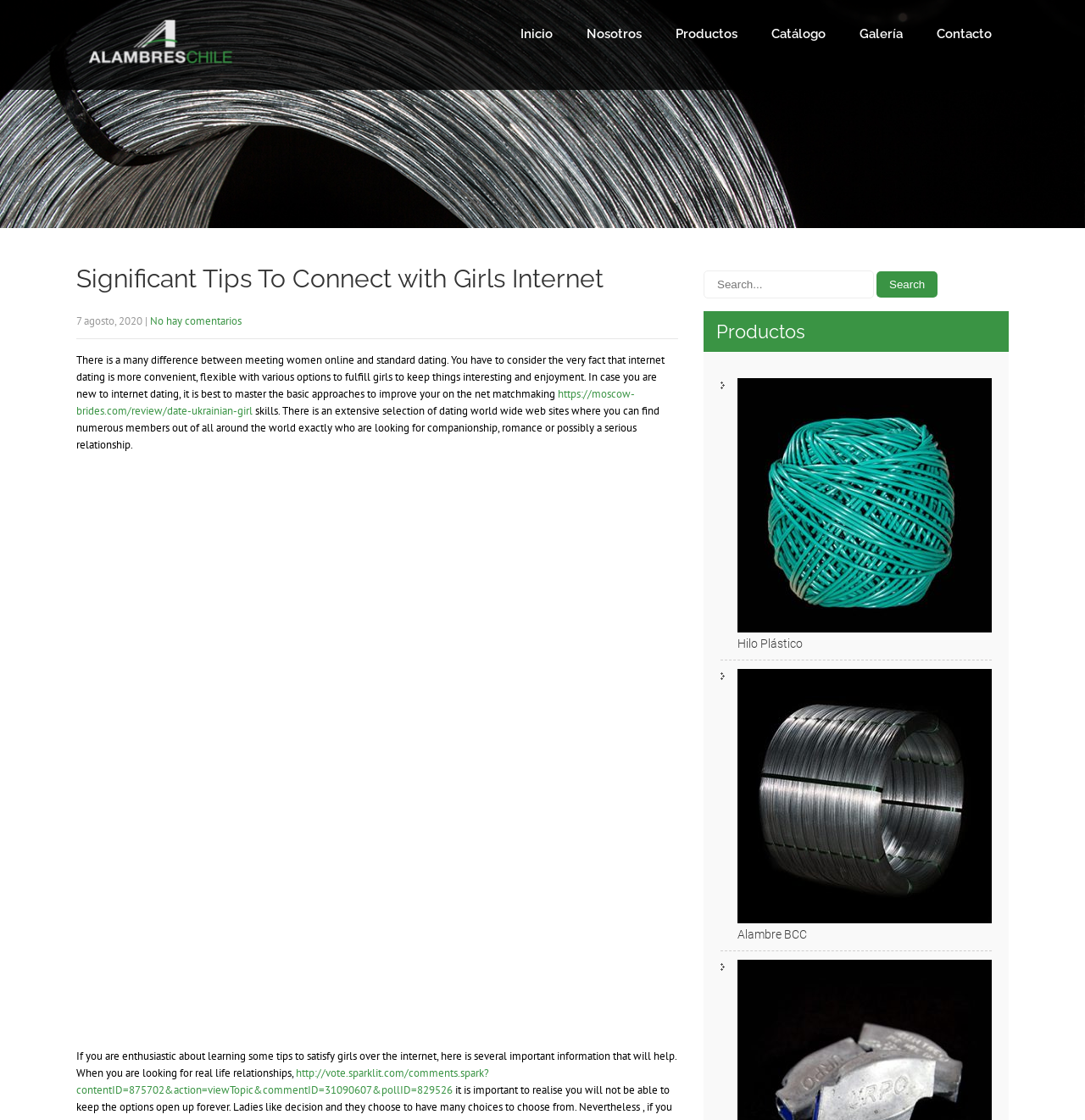Determine the title of the webpage and give its text content.

Significant Tips To Connect with Girls Internet